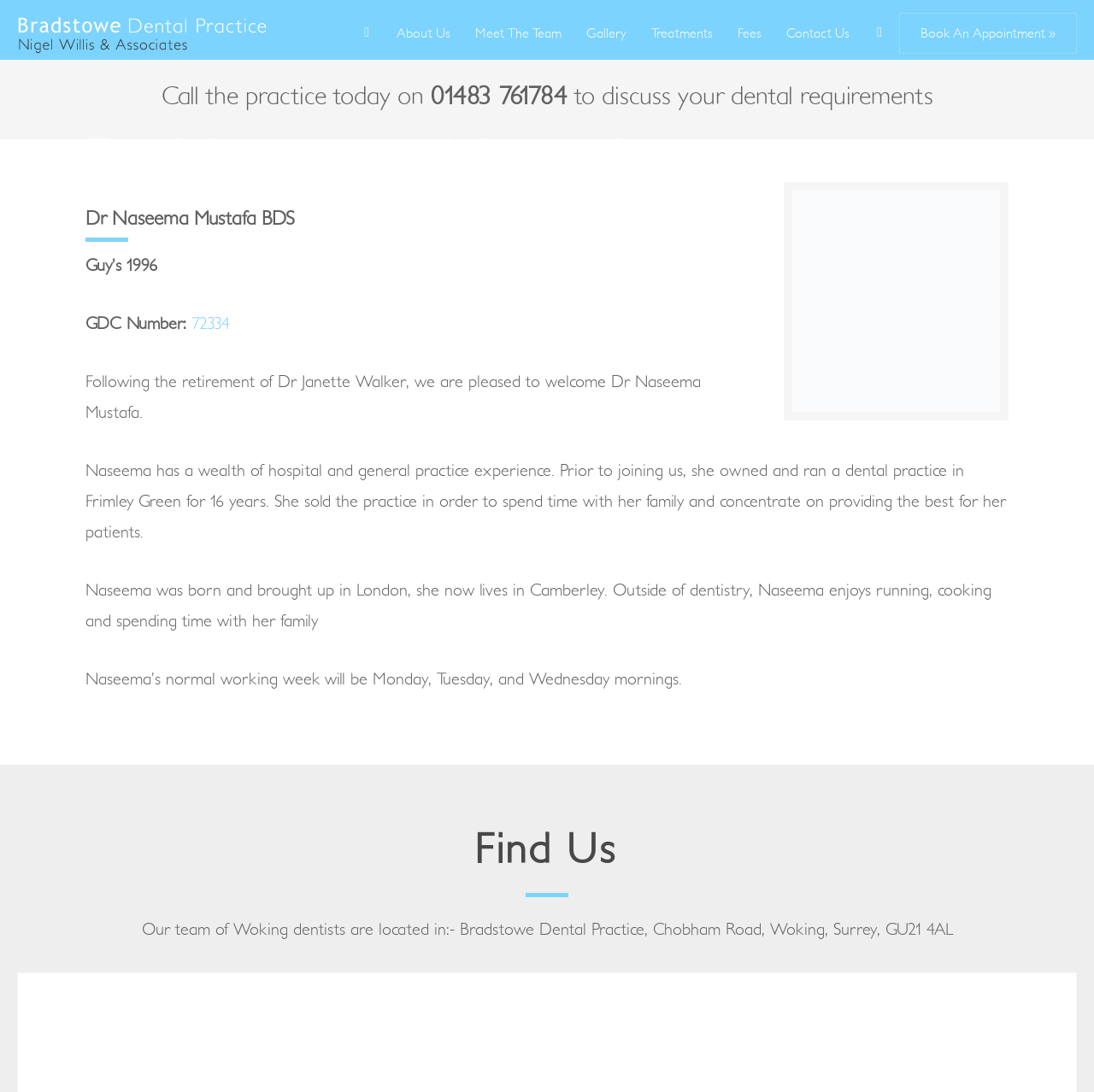Identify the bounding box for the described UI element: "Meet The Team".

[0.425, 0.015, 0.523, 0.046]